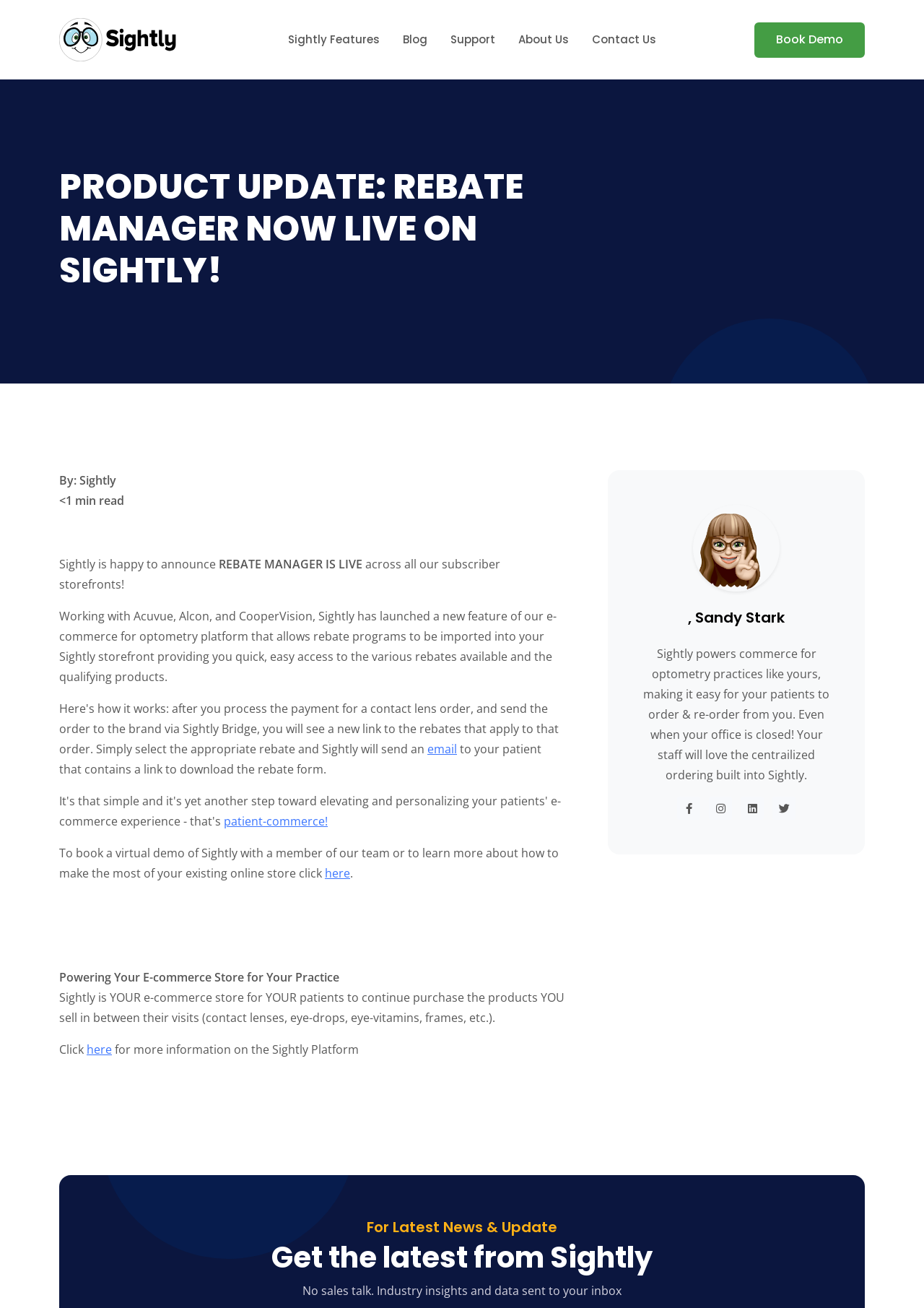Can you extract the primary headline text from the webpage?

PRODUCT UPDATE: REBATE MANAGER NOW LIVE ON SIGHTLY!